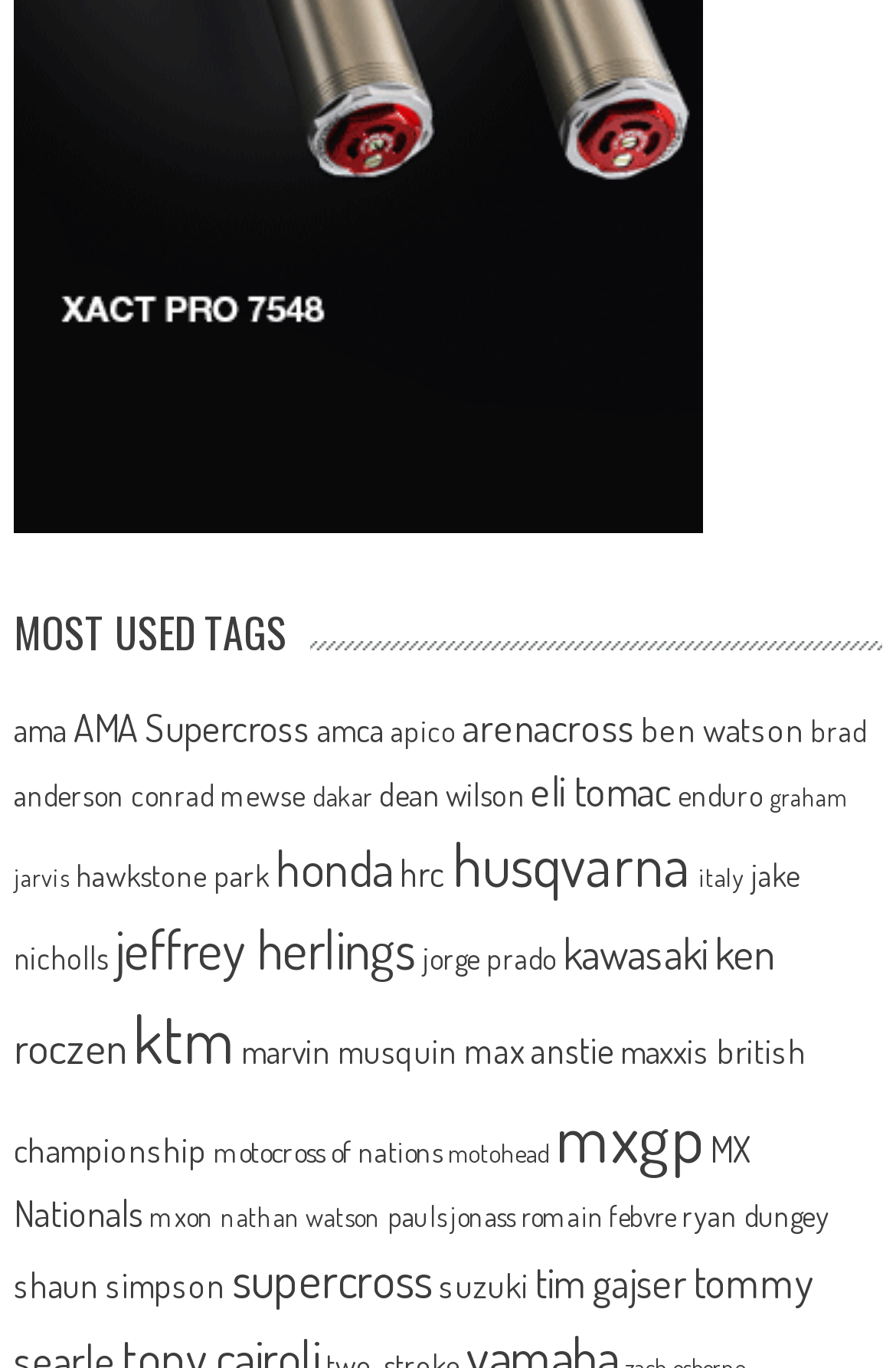How many items are associated with the 'honda' tag?
Respond to the question with a well-detailed and thorough answer.

I found the link with the text 'honda' and looked at the number of items in parentheses, which is 187.